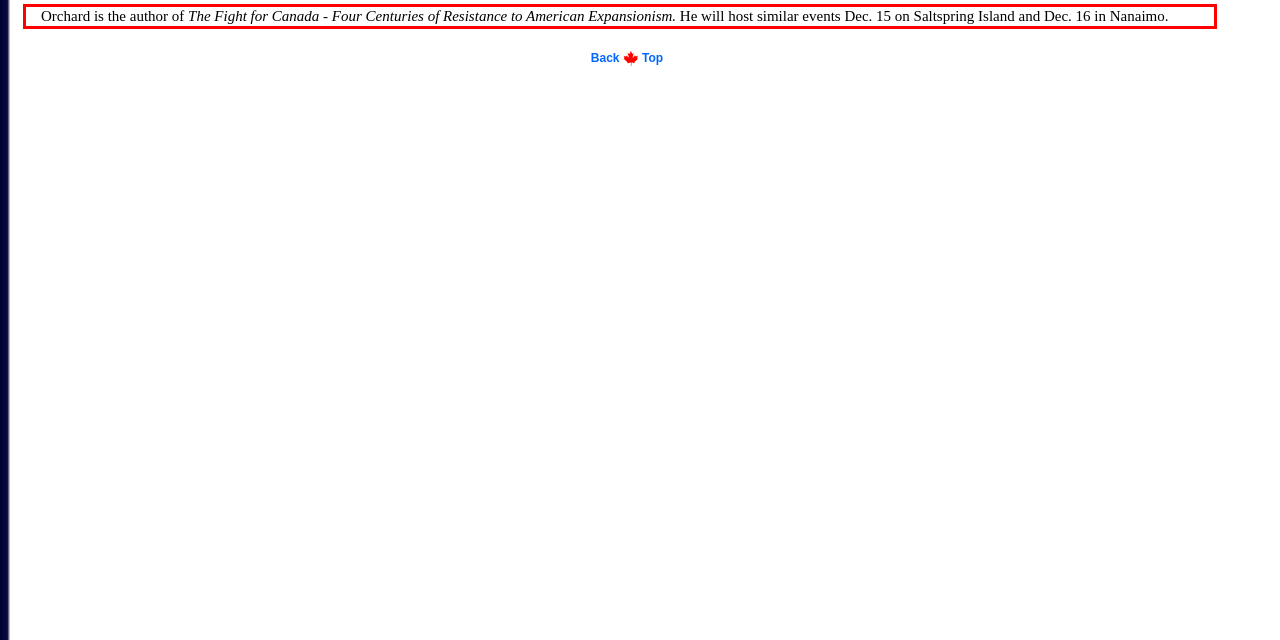With the provided screenshot of a webpage, locate the red bounding box and perform OCR to extract the text content inside it.

Orchard is the author of The Fight for Canada - Four Centuries of Resistance to American Expansionism. He will host similar events Dec. 15 on Saltspring Island and Dec. 16 in Nanaimo.